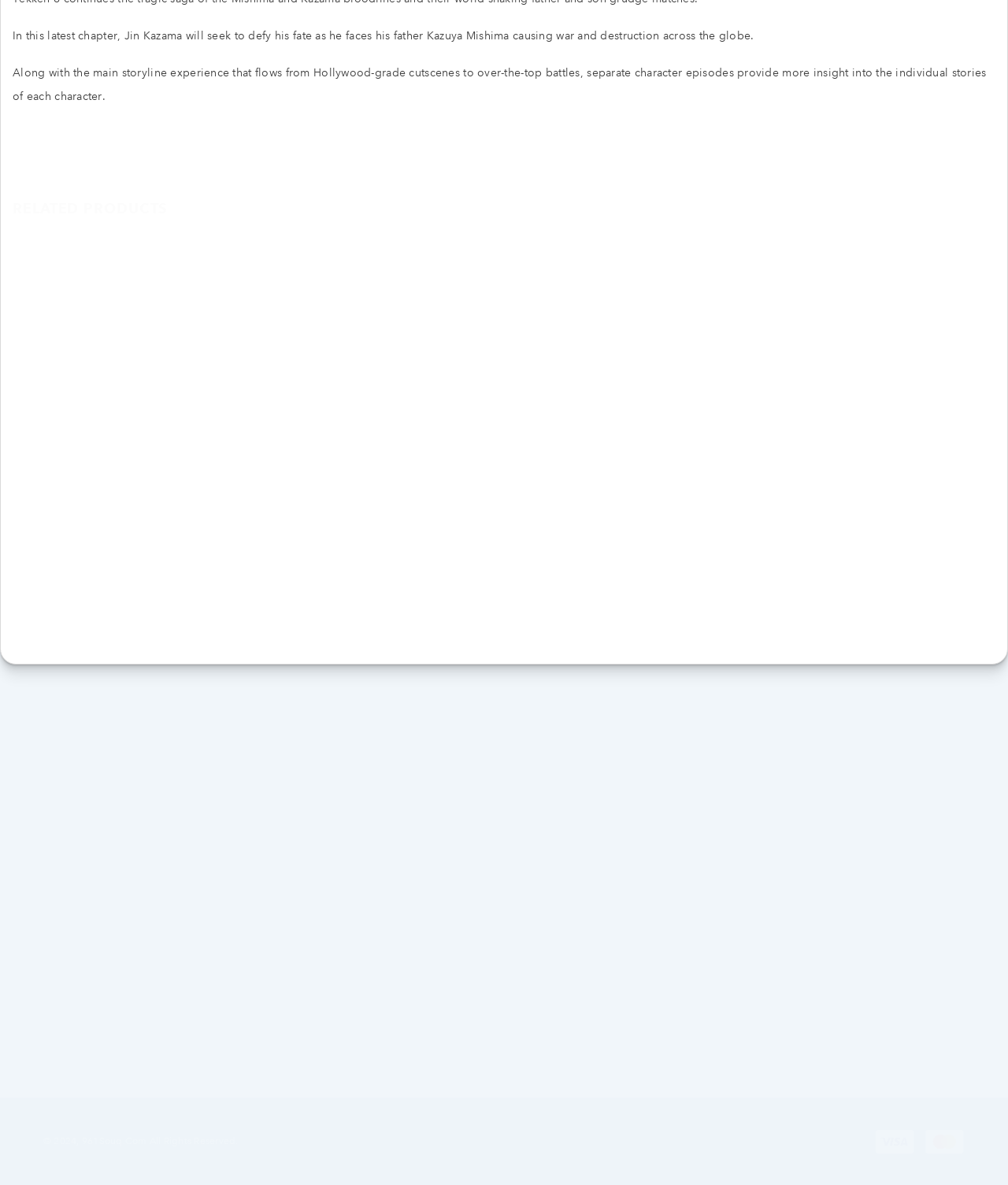Pinpoint the bounding box coordinates of the element to be clicked to execute the instruction: "Click on SHOP".

[0.043, 0.611, 0.254, 0.626]